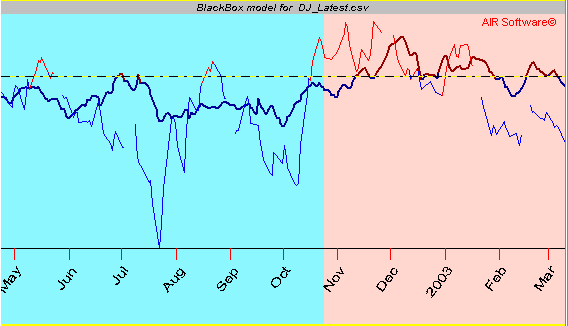Generate a detailed caption that encompasses all aspects of the image.

The image presents a graphical representation from the BlackBox model, specifically analyzing the DJI (Dow Jones Industrial Average) over the course of several months, spanning from May to March of the following year. 

Two distinct data trends are depicted: one in blue, representing predictions without the influence of planetary phases, and another in red and black, showing predictions that incorporate planetary phases. The blue line demonstrates fluctuations in the DJI over time, while the red and black lines indicate a different prediction model that seems to follow a more stable trend, often appearing above the blue line from early November onwards.

The chart is divided into two colored backgrounds—light blue on the left and light pink on the right—indicating a change in the predictive approach. A dashed horizontal line serves as a benchmark, separating lower and higher performance predictions. This visual aids in comparing and concluding that the model utilizing planetary phases might present a more favorable outcome, highlighting the importance of these celestial factors in stock market predictions. The caption, "With planetary phases:", suggests that this image is a comparison to a previous one where these phases were not considered.